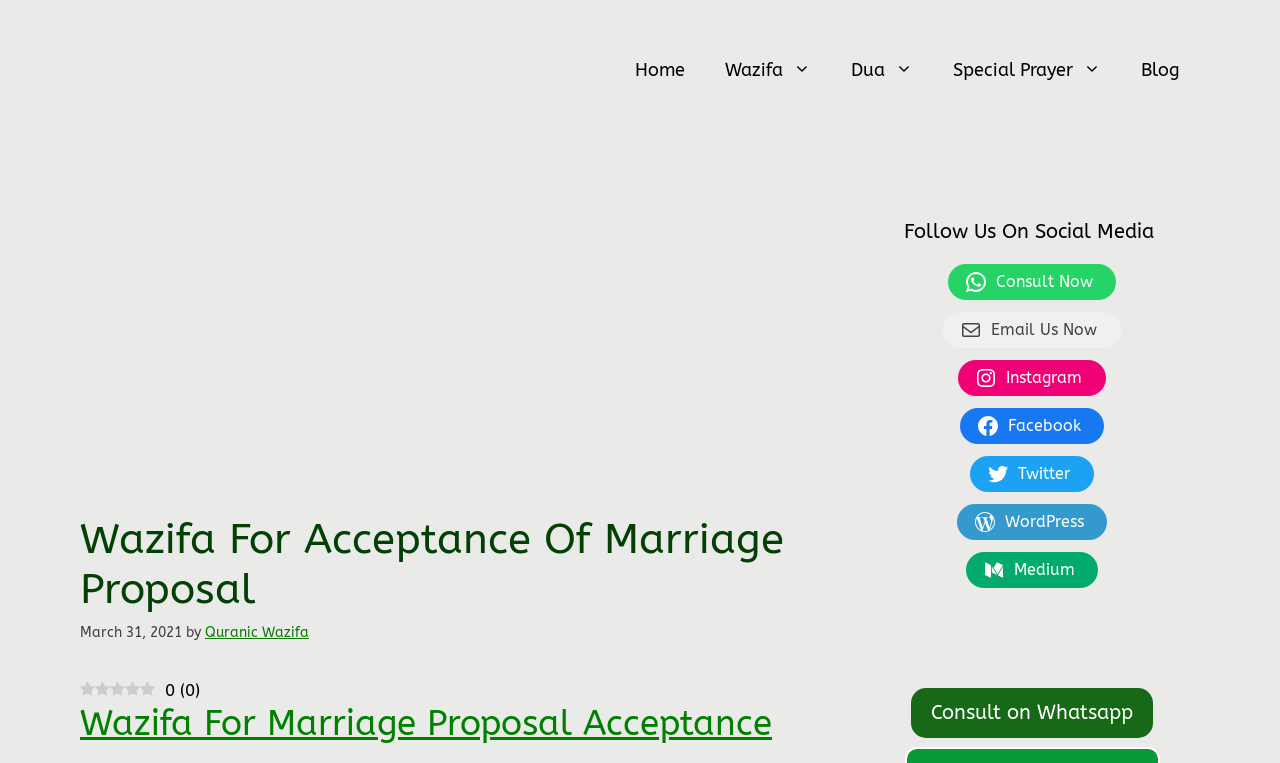Determine the coordinates of the bounding box that should be clicked to complete the instruction: "follow on Instagram". The coordinates should be represented by four float numbers between 0 and 1: [left, top, right, bottom].

[0.749, 0.472, 0.864, 0.519]